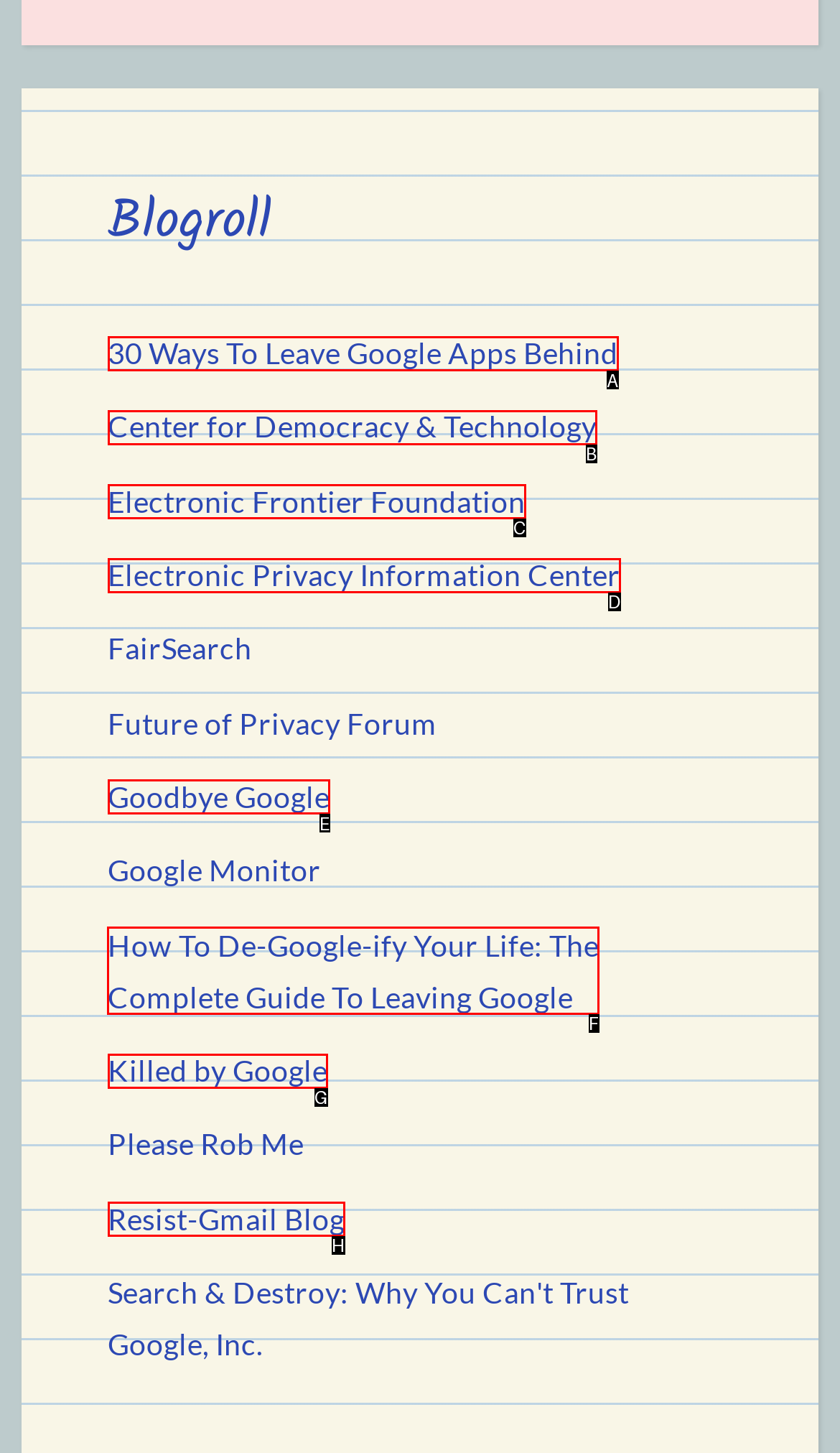Point out which UI element to click to complete this task: read the article about How To De-Google-ify Your Life
Answer with the letter corresponding to the right option from the available choices.

F